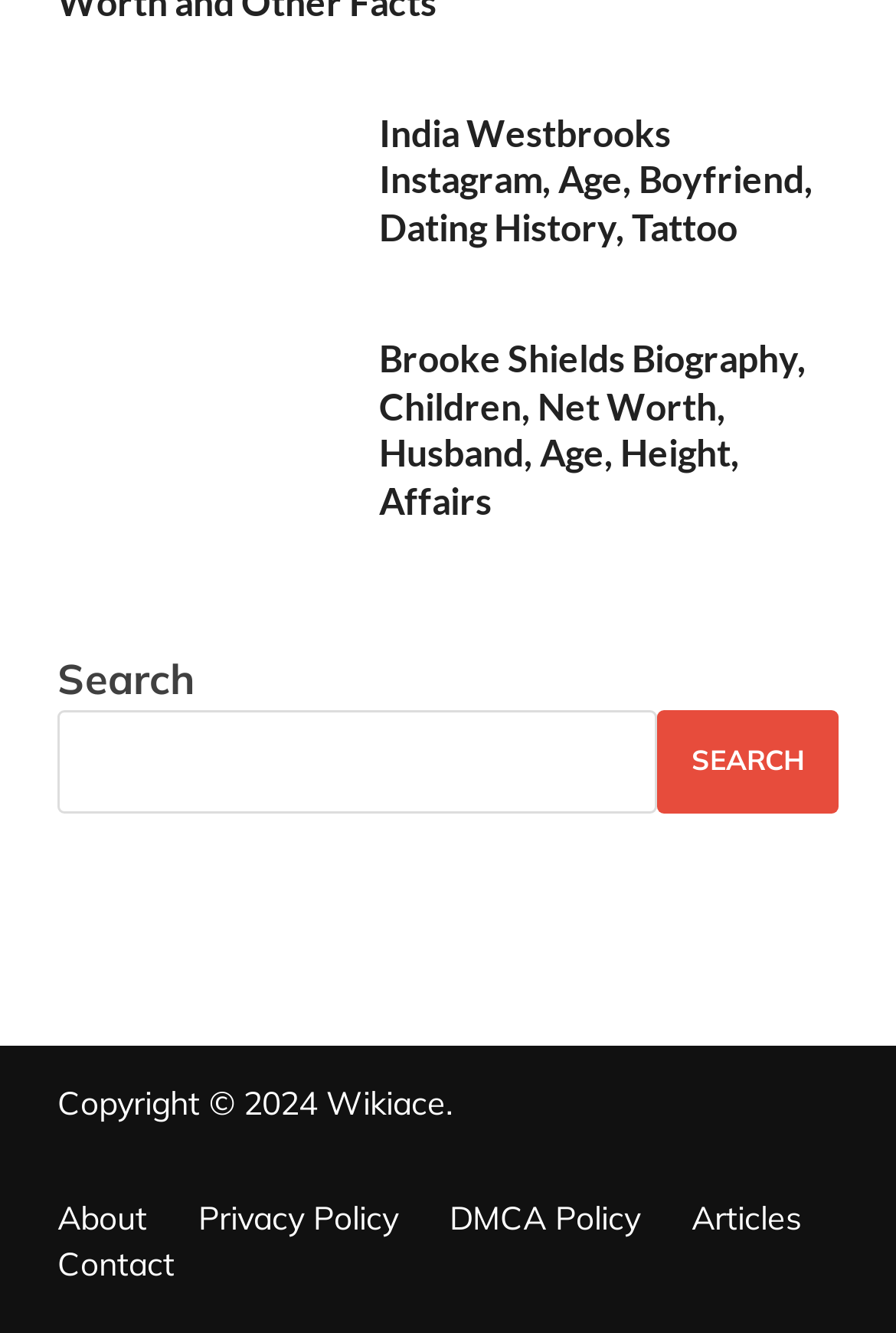Find and specify the bounding box coordinates that correspond to the clickable region for the instruction: "Contact the website".

[0.035, 0.93, 0.224, 0.965]